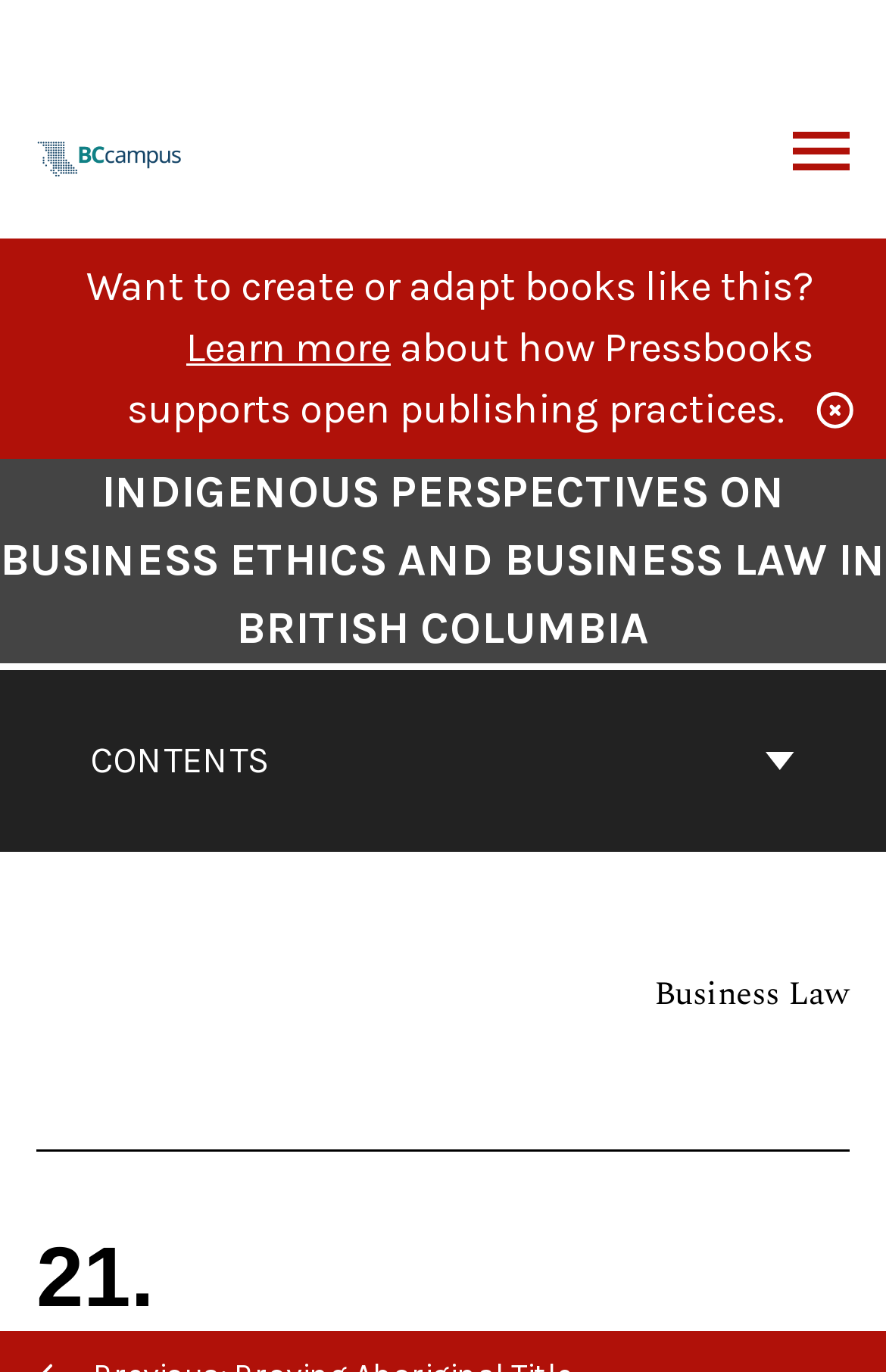Provide the bounding box coordinates of the UI element this sentence describes: "Toggle Menu".

[0.895, 0.097, 0.959, 0.13]